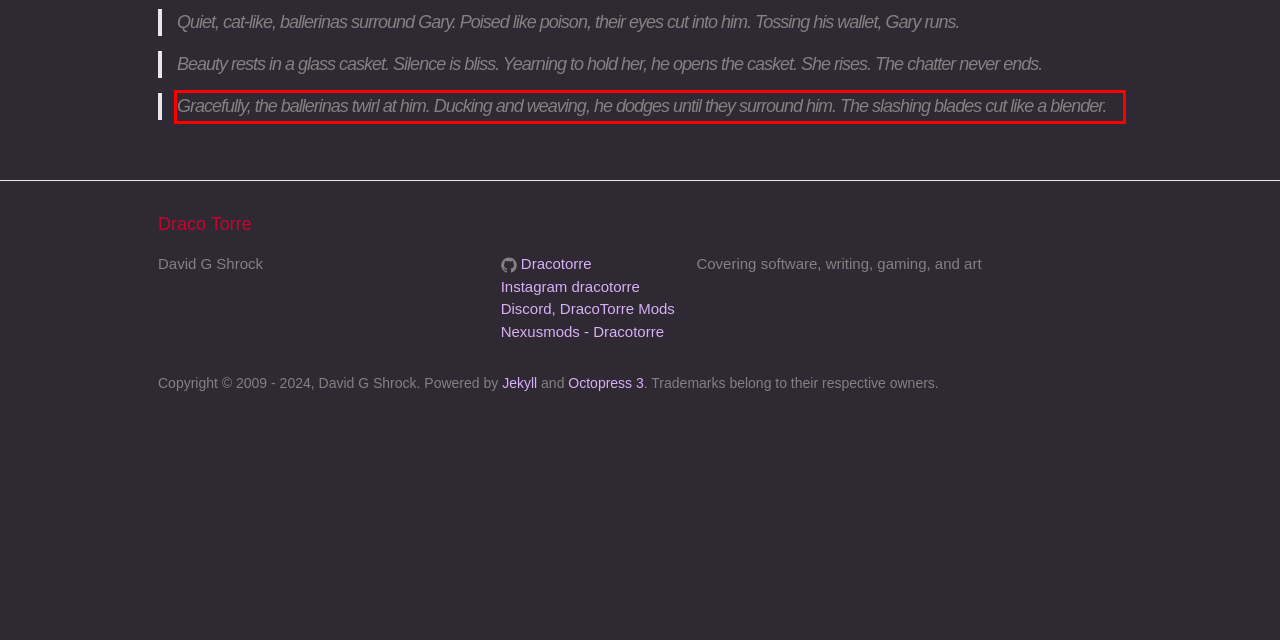You are presented with a screenshot containing a red rectangle. Extract the text found inside this red bounding box.

Gracefully, the ballerinas twirl at him. Ducking and weaving, he dodges until they surround him. The slashing blades cut like a blender.